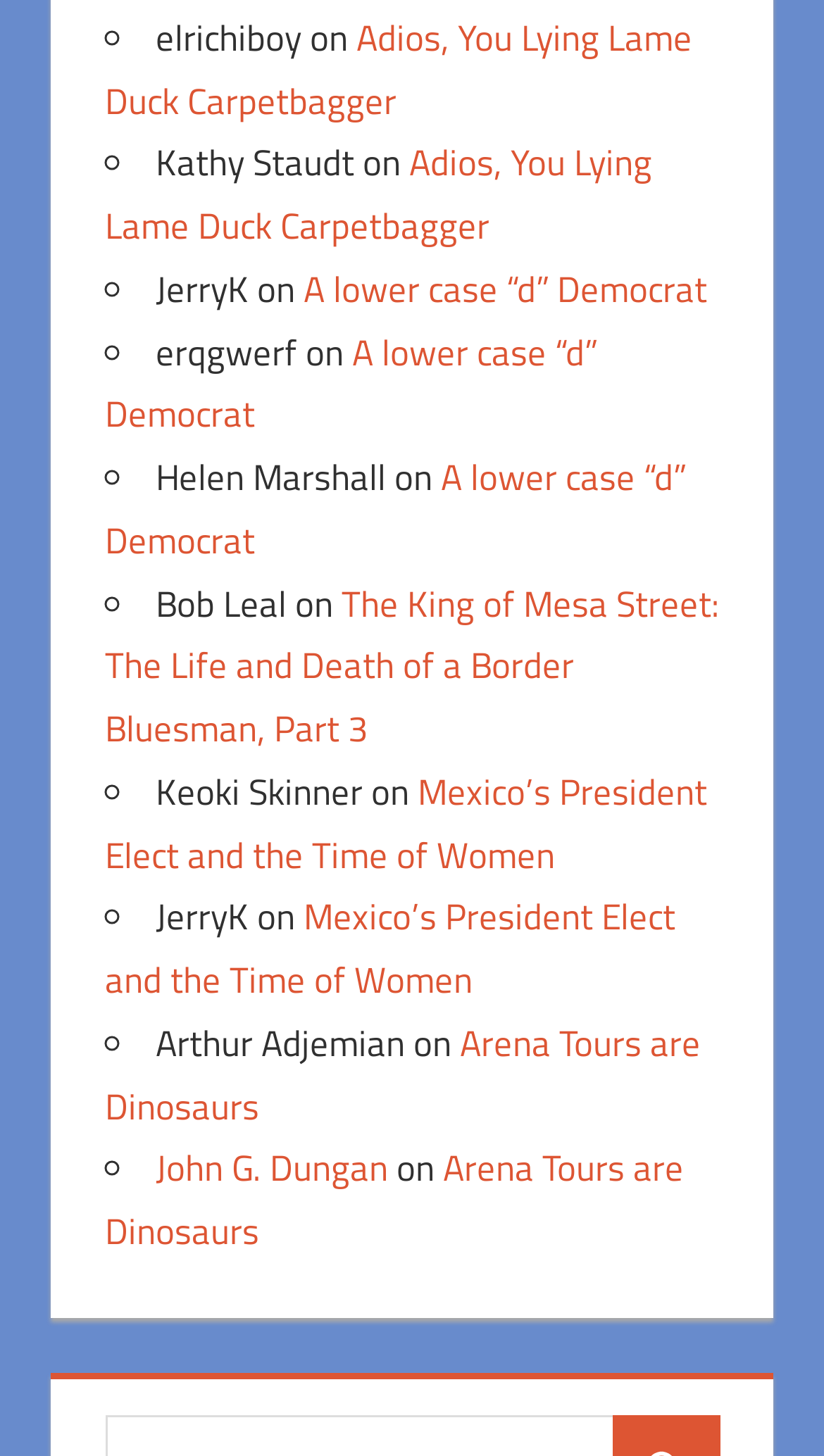Locate the bounding box of the UI element described in the following text: "Management Consulting Services".

None